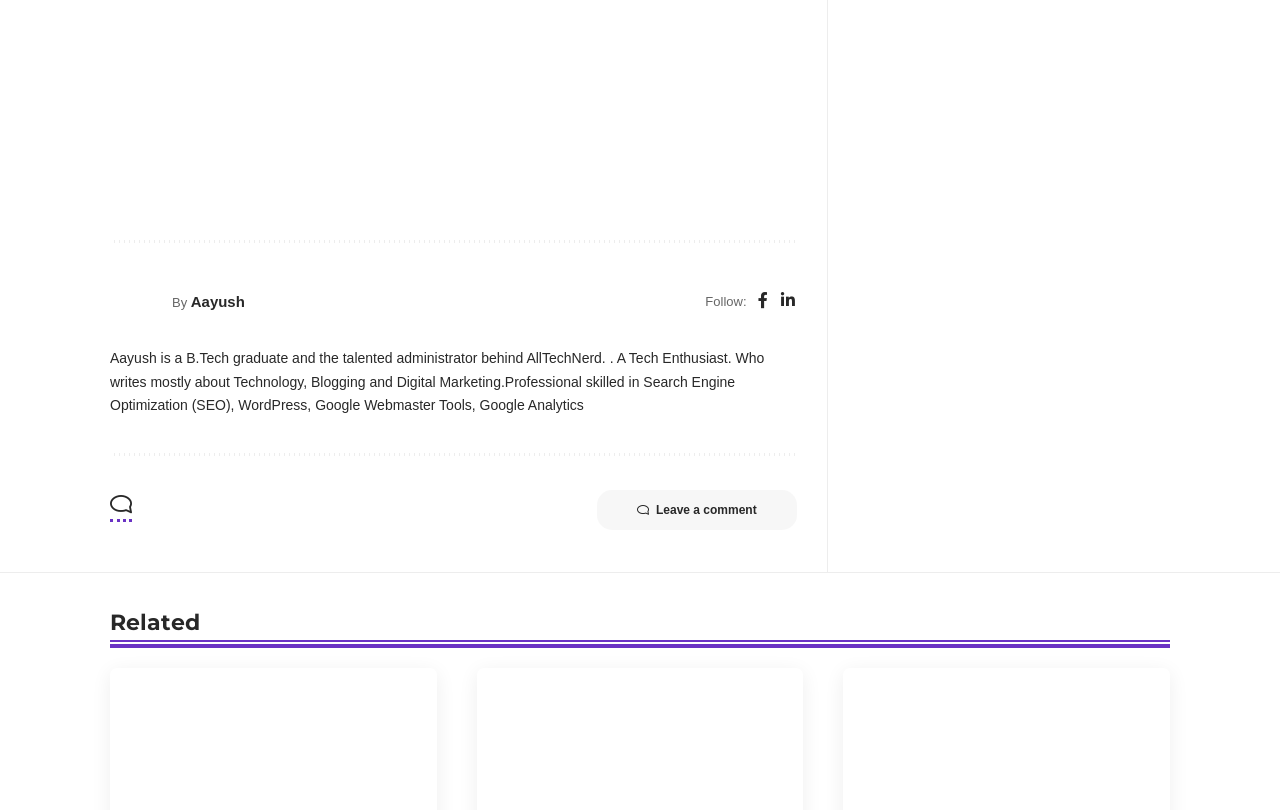What is the topic of the article?
Refer to the screenshot and answer in one word or phrase.

Technology, Blogging, Digital Marketing